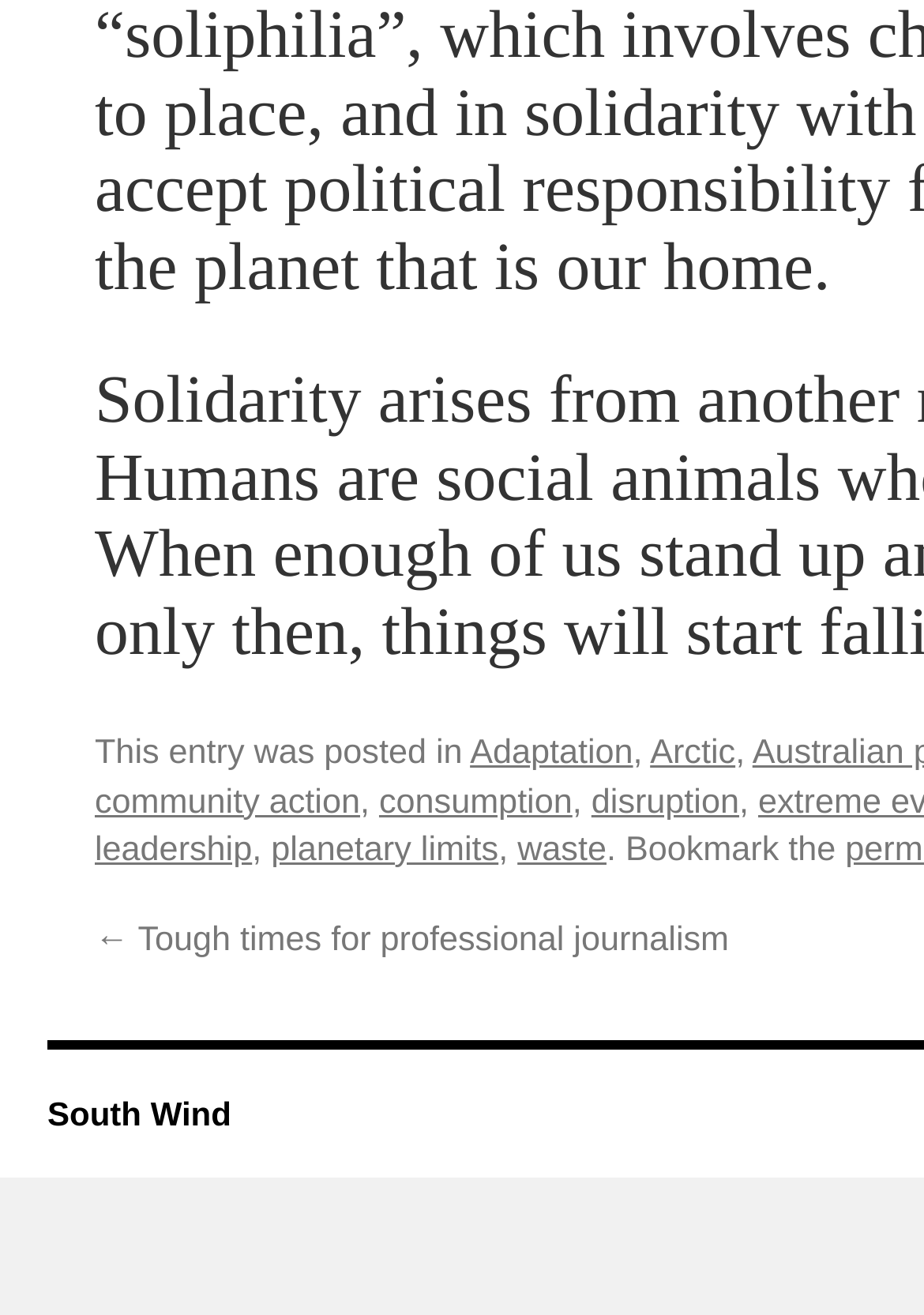What is the last word in the sentence 'This entry was posted in ...'?
Using the visual information, answer the question in a single word or phrase.

Bookmark